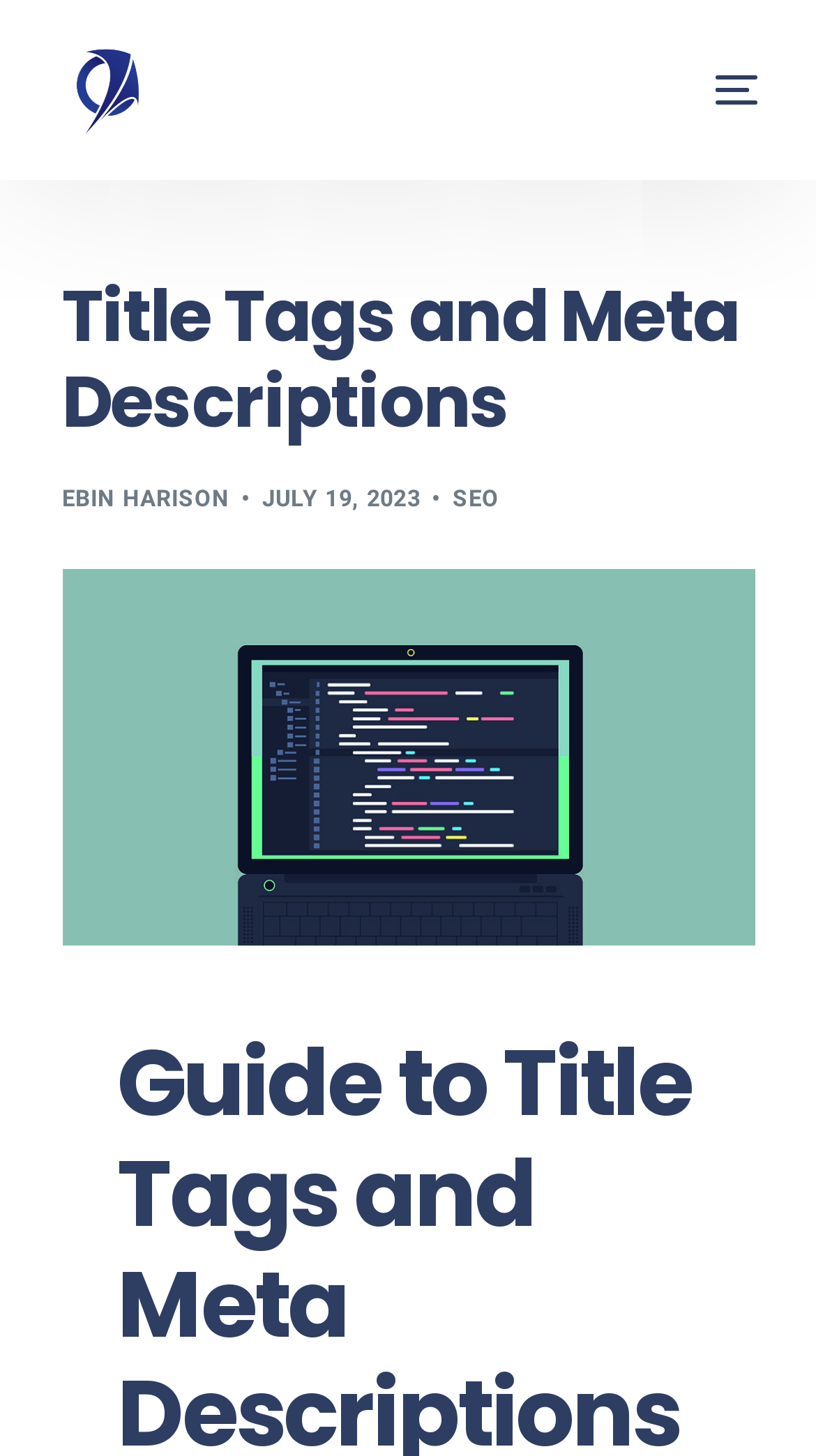How many buttons are there on the top navigation bar?
Please look at the screenshot and answer using one word or phrase.

2